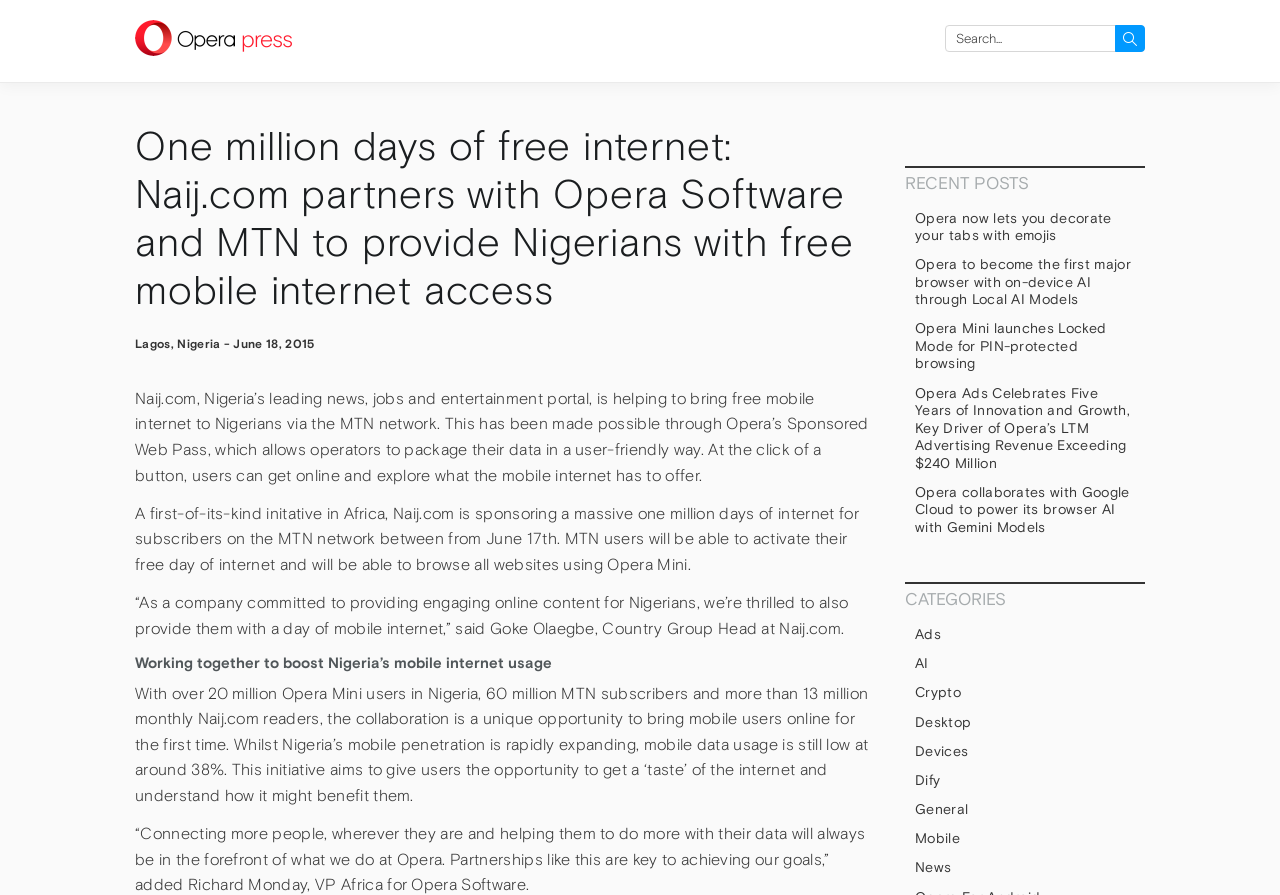Using the information shown in the image, answer the question with as much detail as possible: How many Opera Mini users are there in Nigeria?

I found this answer by reading the static text 'With over 20 million Opera Mini users in Nigeria, 60 million MTN subscribers and more than 13 million monthly Naij.com readers, the collaboration is a unique opportunity to bring mobile users online for the first time.' which provides the number of Opera Mini users in Nigeria.